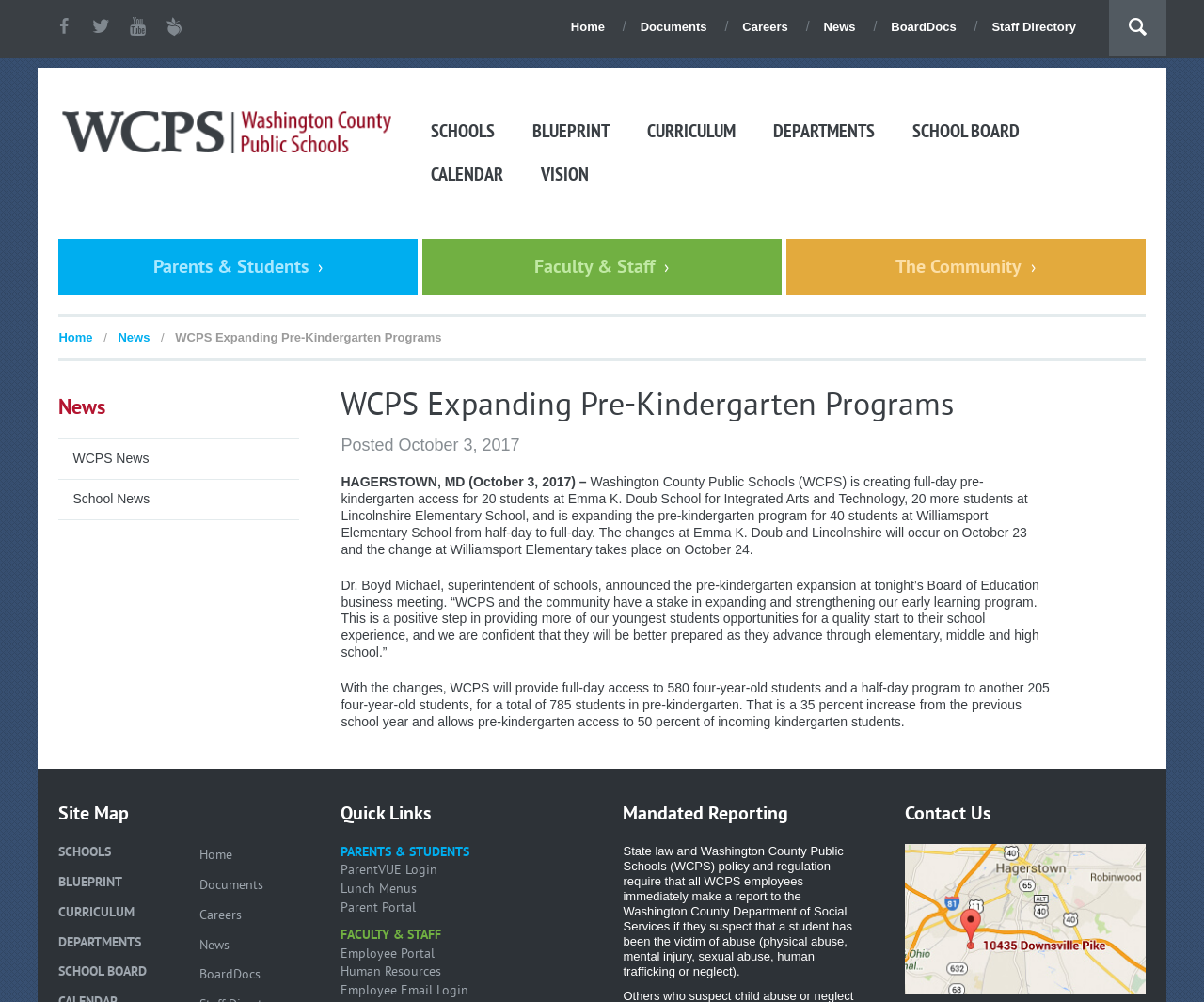Give a concise answer using only one word or phrase for this question:
What is the name of the school expanding pre-kindergarten programs?

Emma K. Doub School